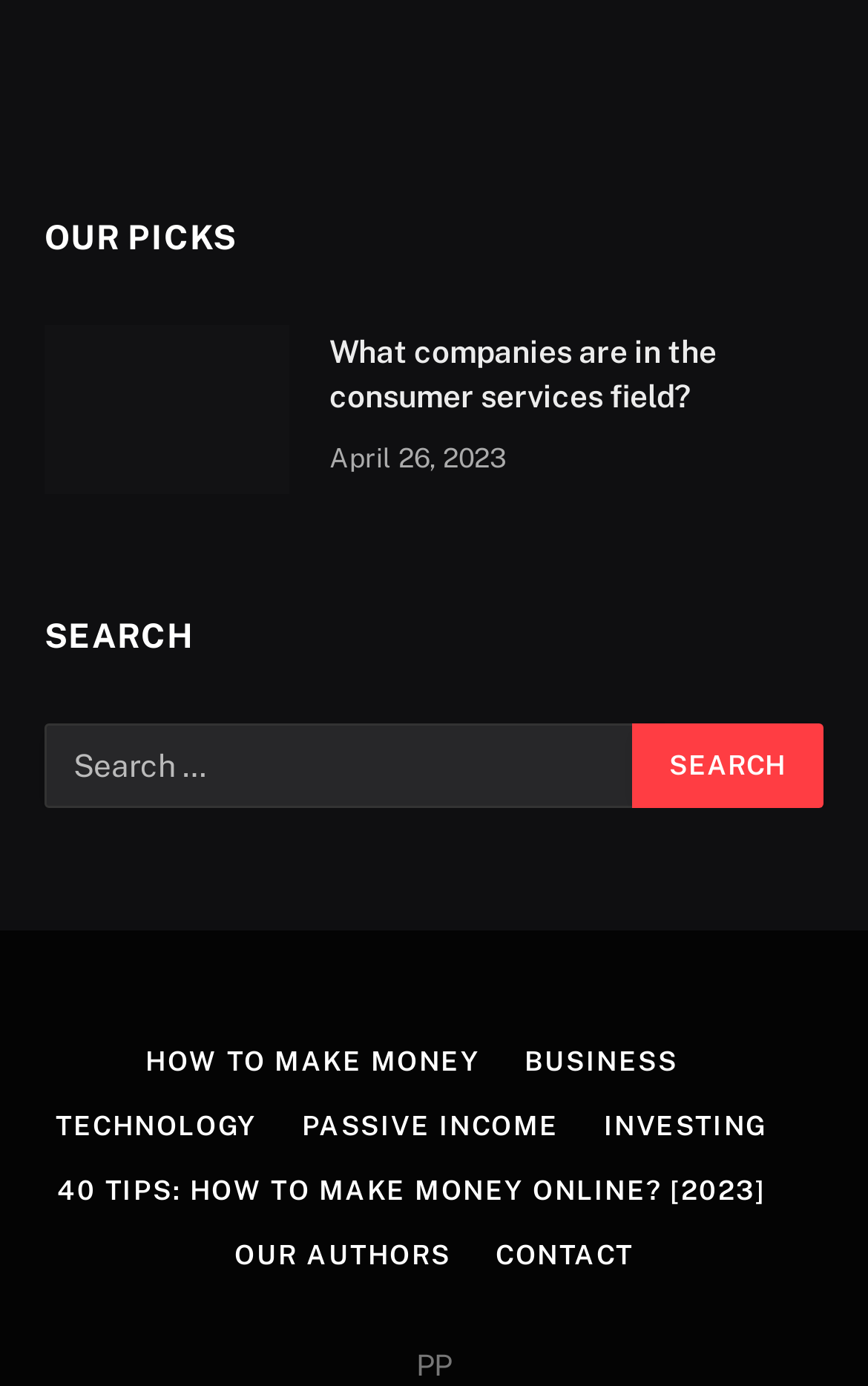How many categories are listed at the bottom of the webpage? From the image, respond with a single word or brief phrase.

5